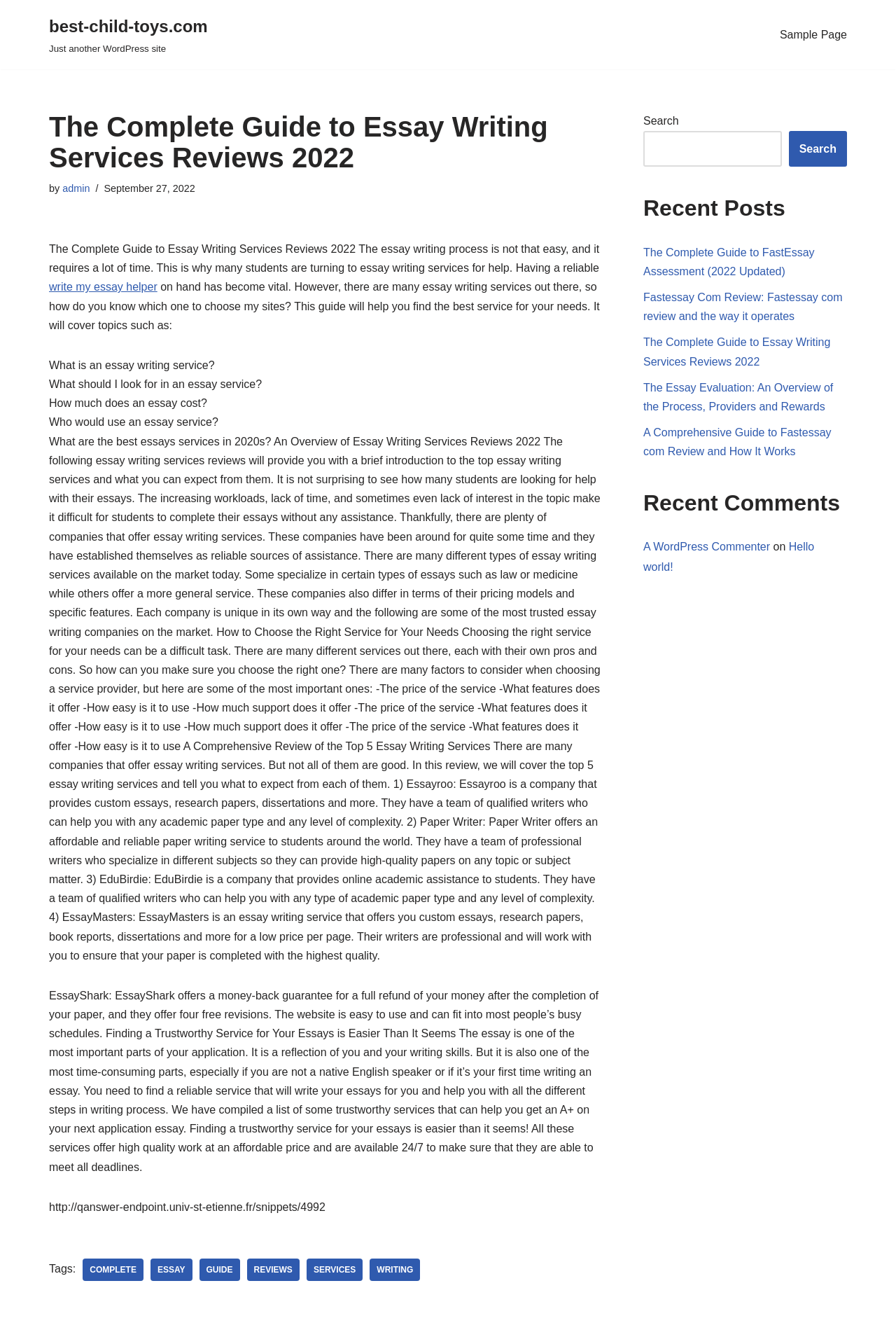Identify and generate the primary title of the webpage.

The Complete Guide to Essay Writing Services Reviews 2022